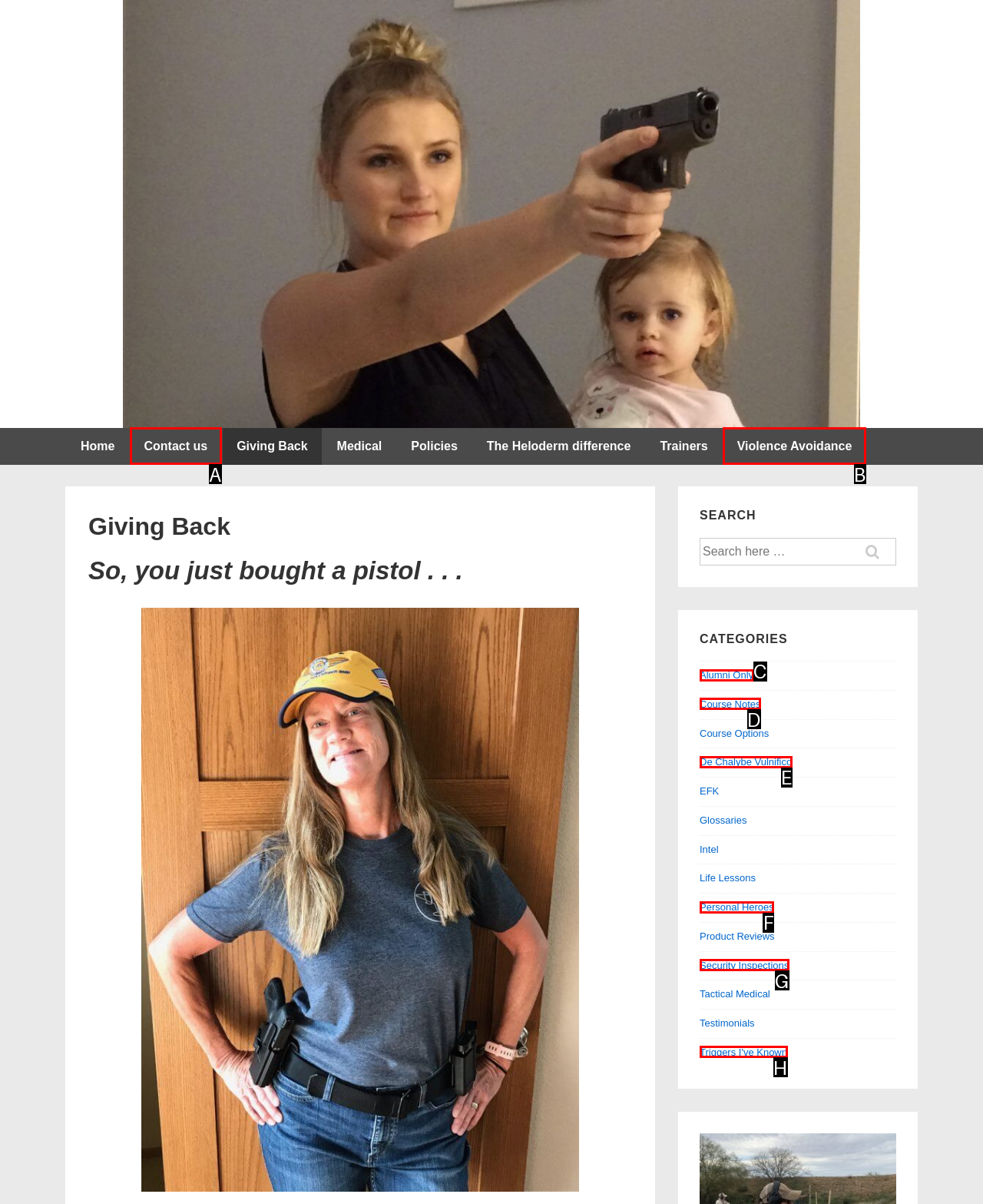Choose the letter of the UI element that aligns with the following description: De Chalybe Vulnifico
State your answer as the letter from the listed options.

E